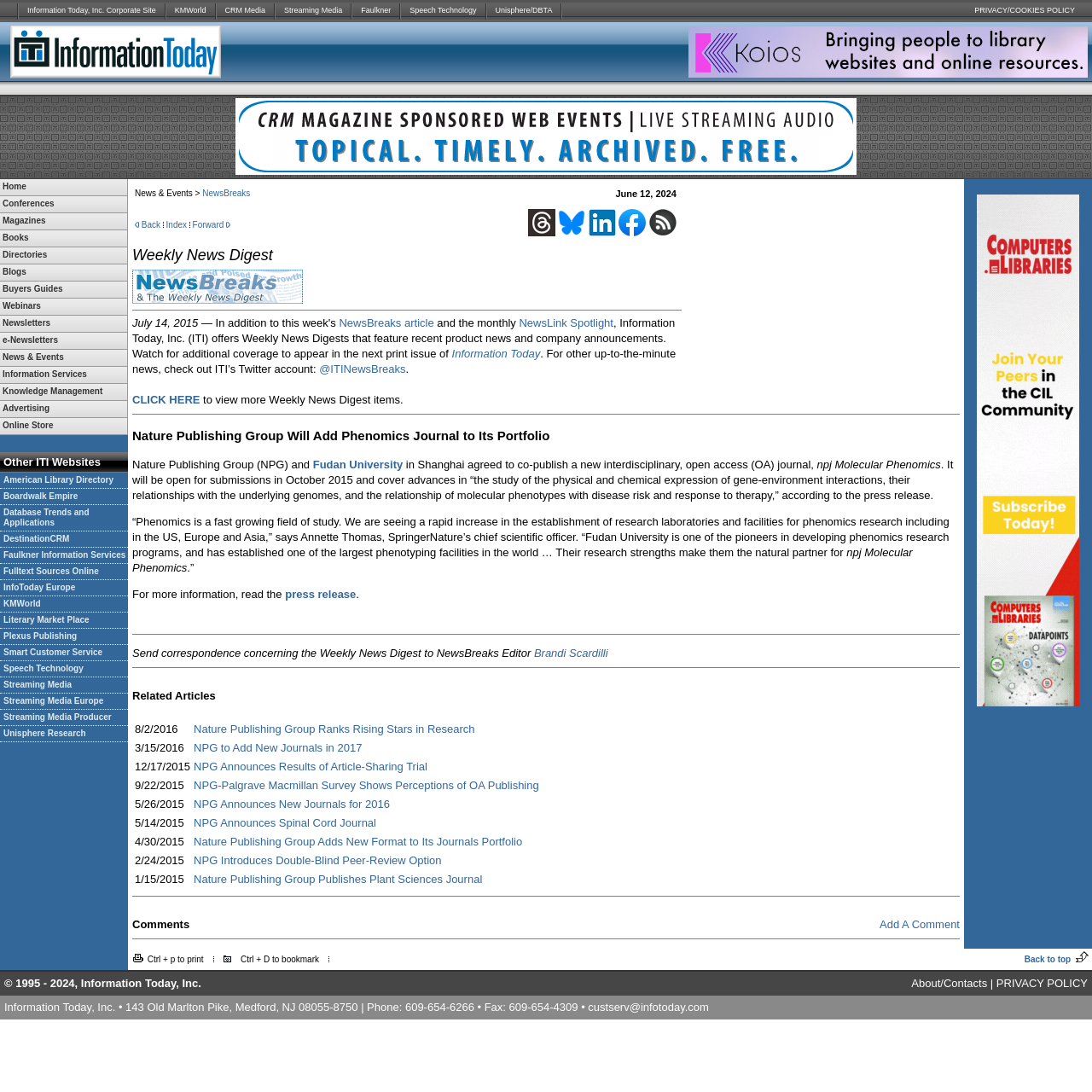Kindly provide the bounding box coordinates of the section you need to click on to fulfill the given instruction: "Click Conferences".

[0.0, 0.18, 0.116, 0.195]